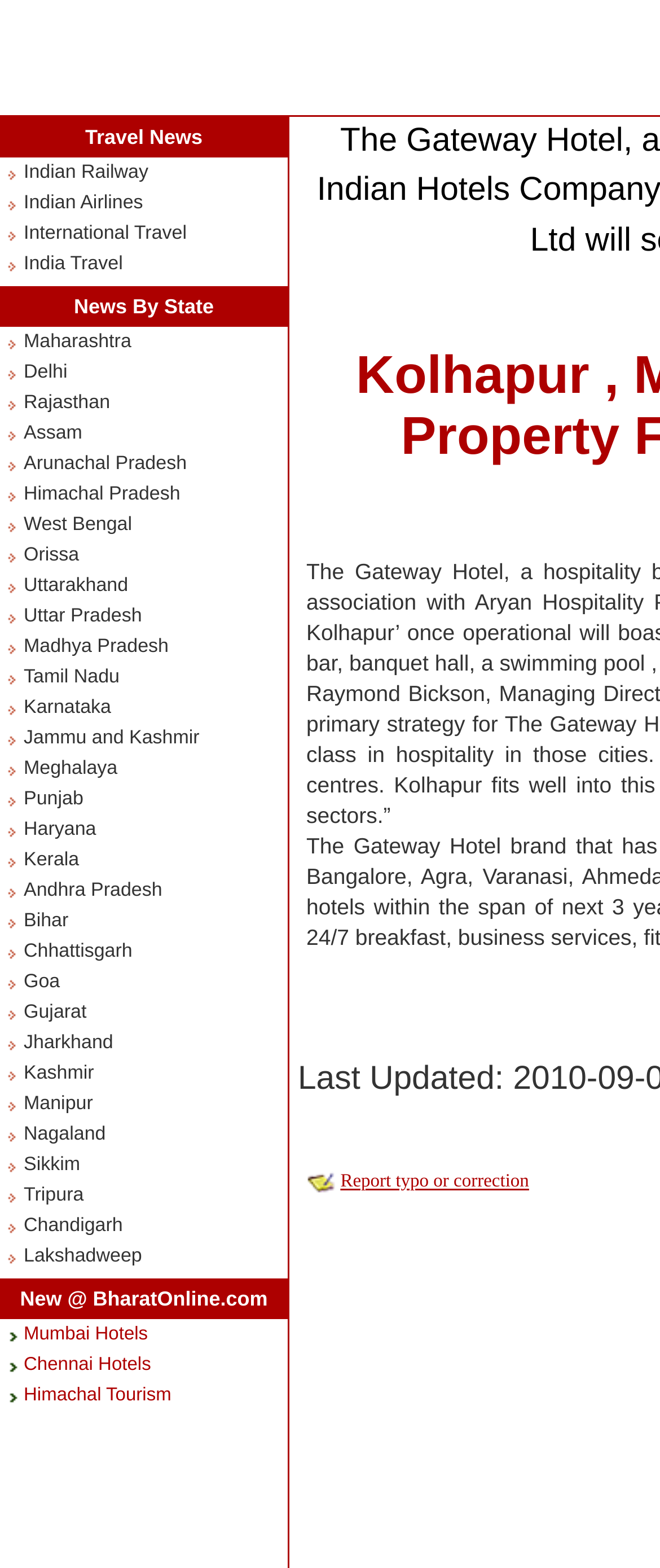Identify the bounding box for the described UI element. Provide the coordinates in (top-left x, top-left y, bottom-right x, bottom-right y) format with values ranging from 0 to 1: Madhya Pradesh

[0.036, 0.406, 0.256, 0.419]